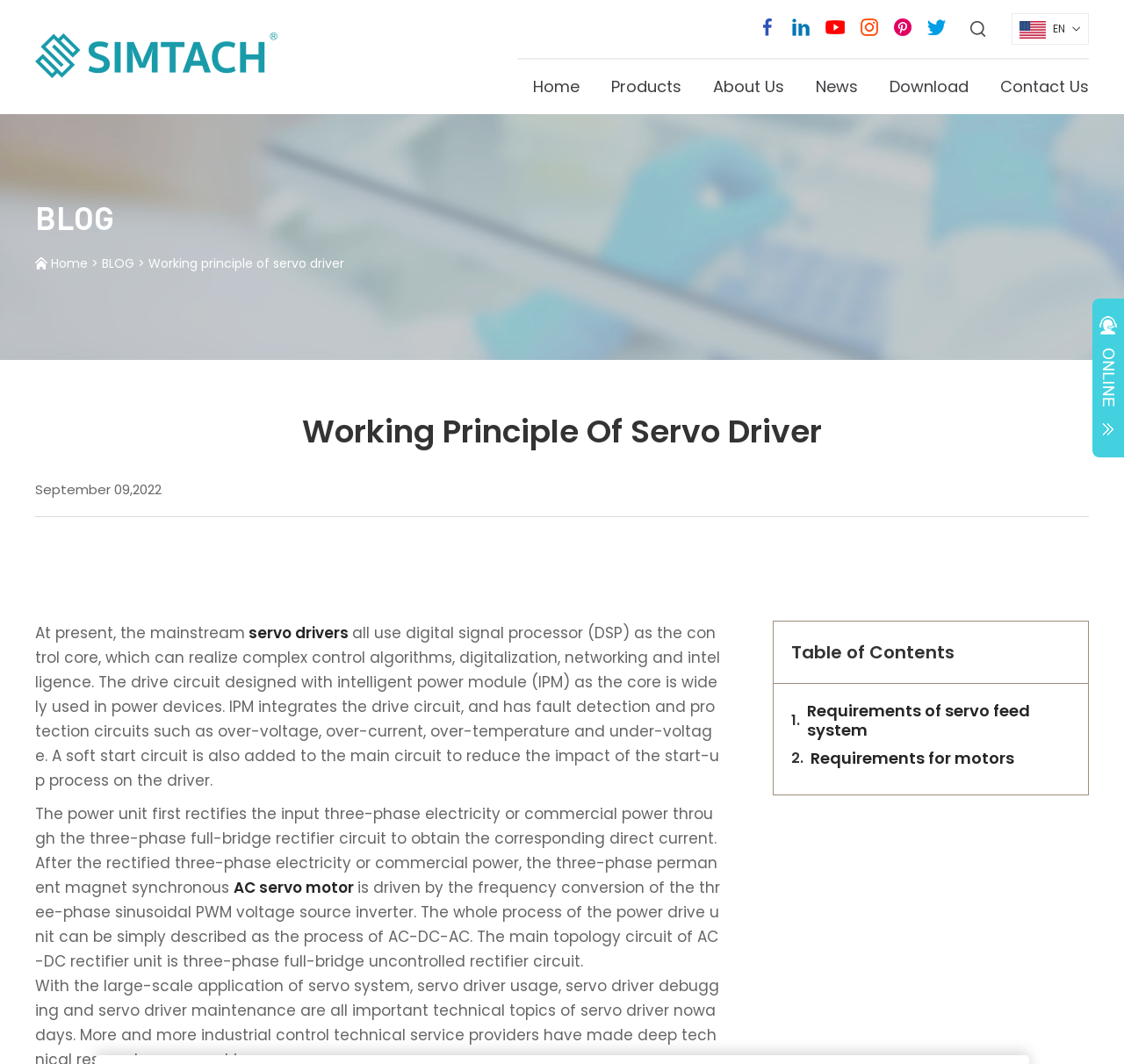Provide the bounding box coordinates of the section that needs to be clicked to accomplish the following instruction: "Click the 'Products' link."

[0.53, 0.063, 0.62, 0.1]